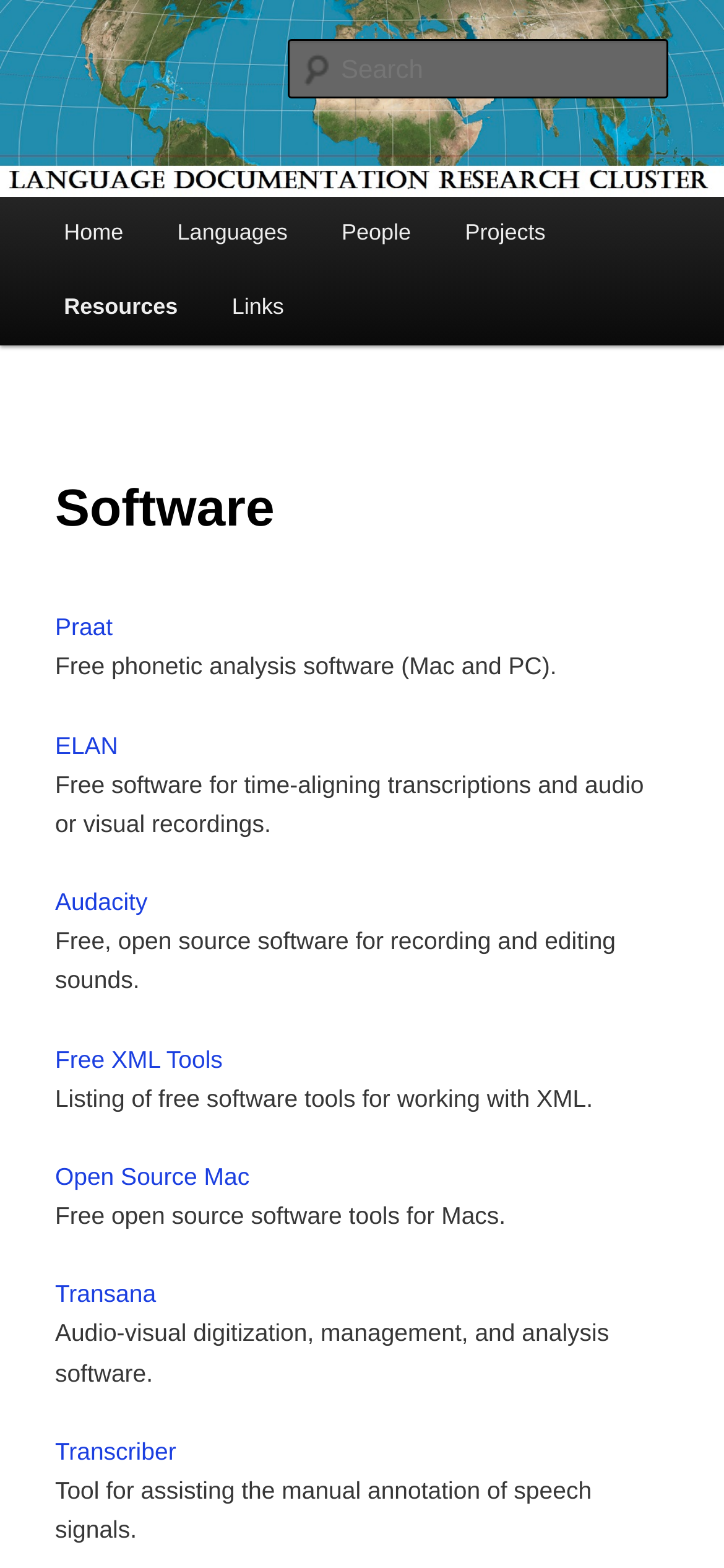Please identify the bounding box coordinates of the element that needs to be clicked to perform the following instruction: "Search for something".

[0.396, 0.025, 0.924, 0.063]